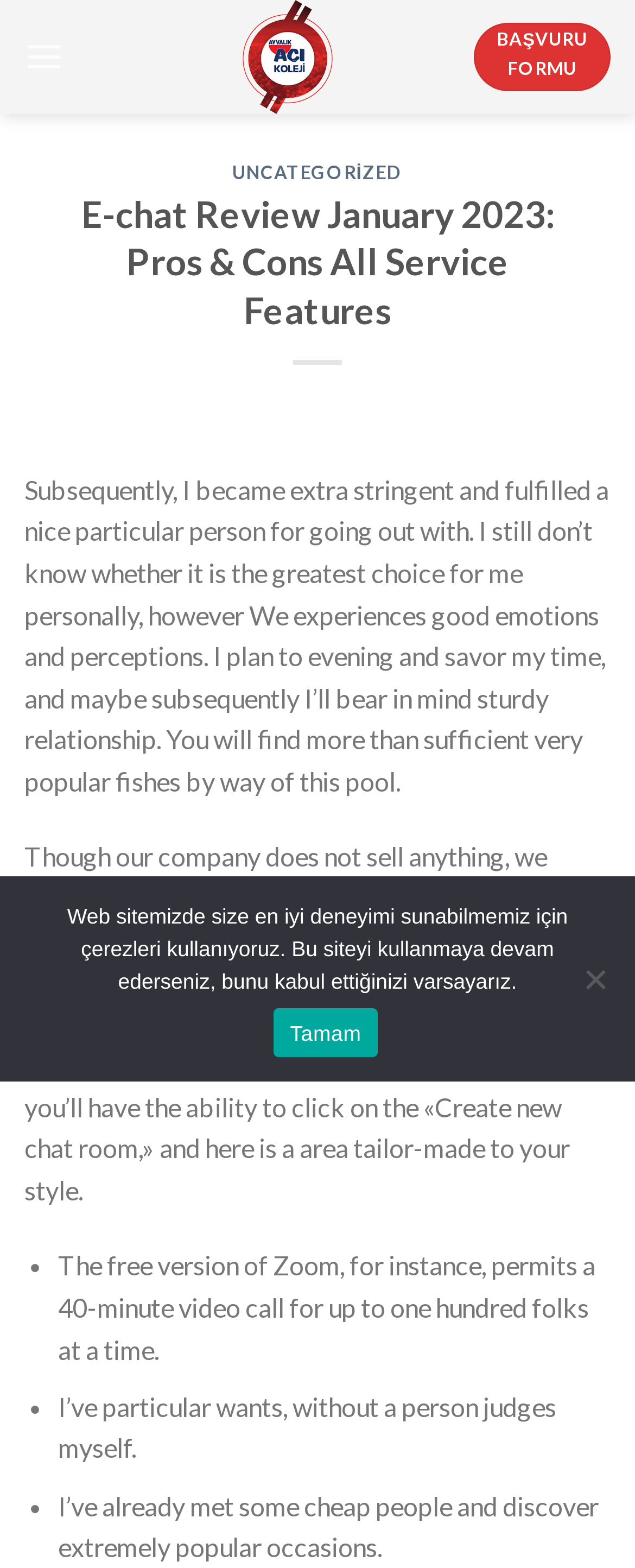Identify the webpage's primary heading and generate its text.

E-chat Review January 2023: Pros & Cons All Service Features